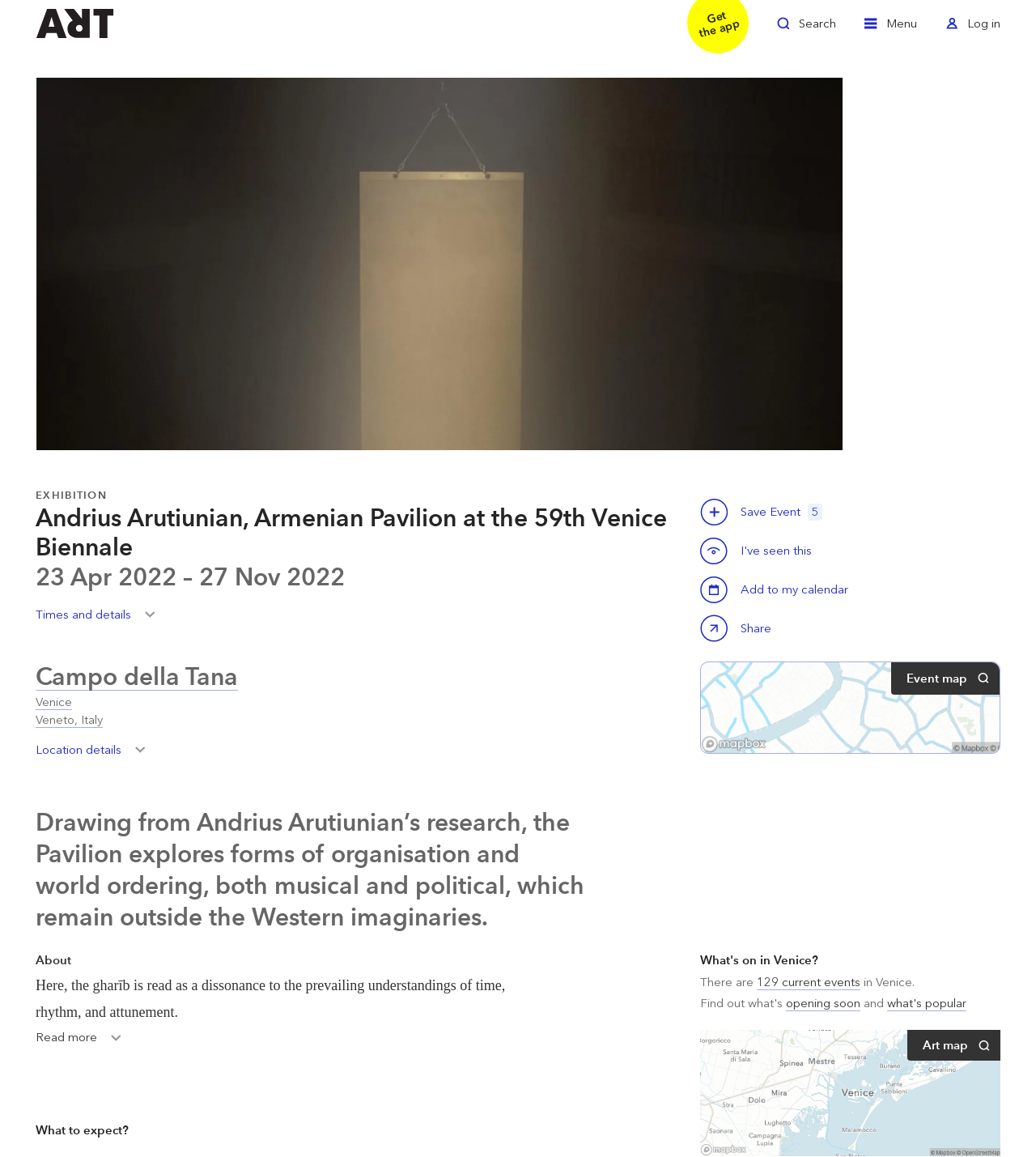Respond with a single word or phrase to the following question: Where is the exhibition located?

Campo della Tana, Venice, Italy